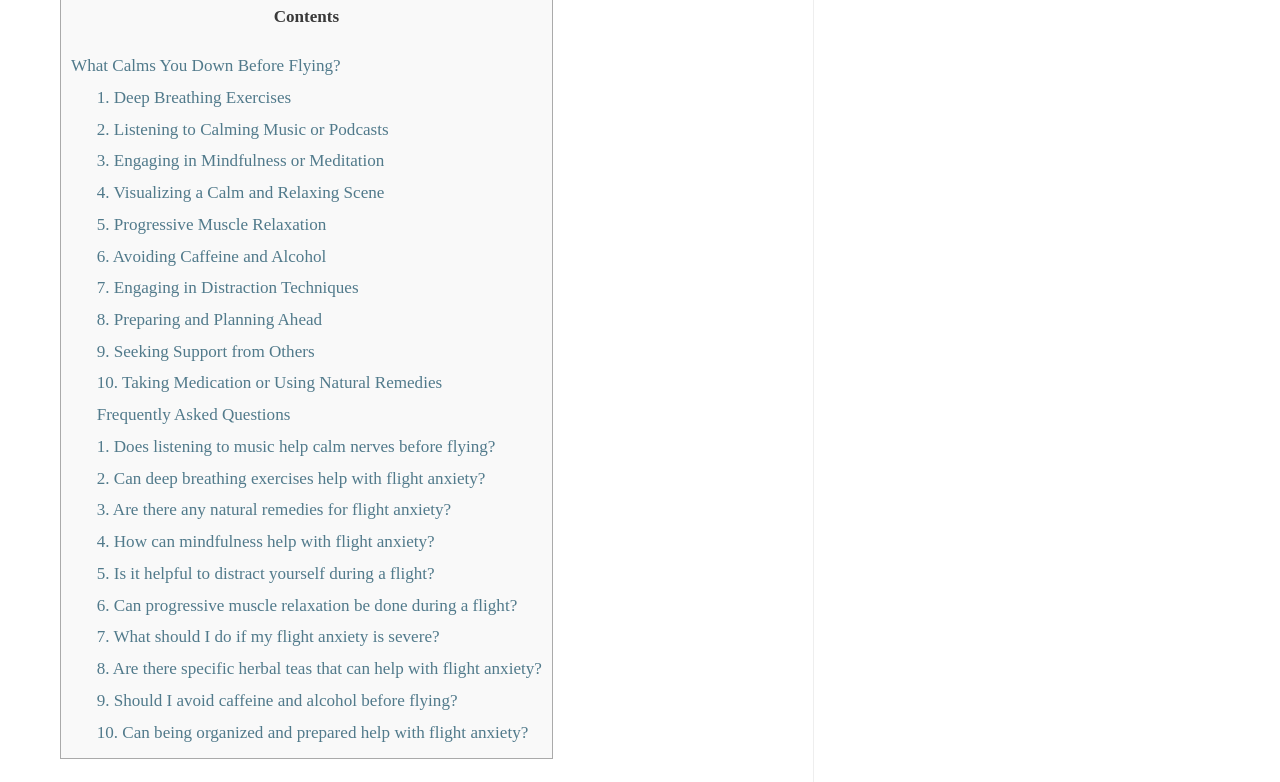Identify the bounding box of the HTML element described as: "5. Progressive Muscle Relaxation".

[0.076, 0.275, 0.255, 0.299]